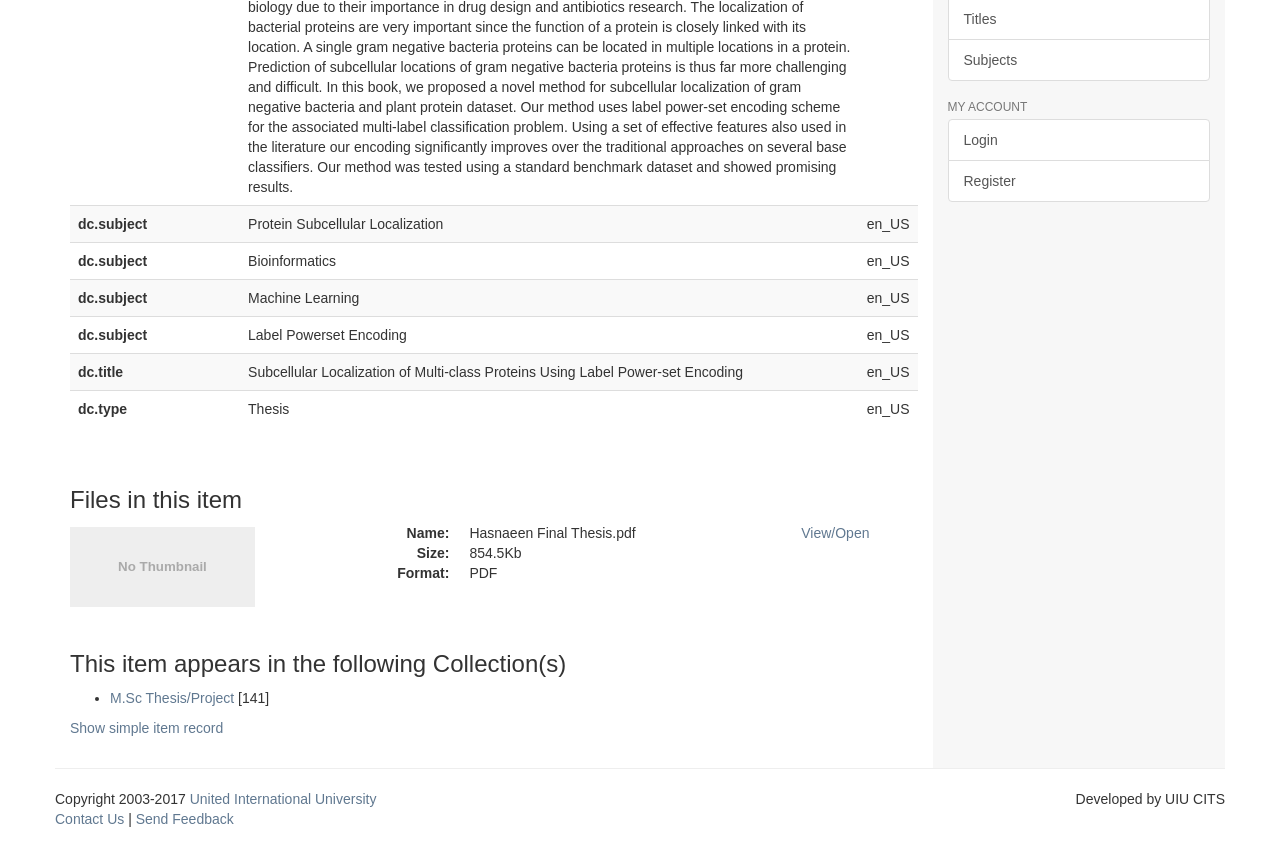Bounding box coordinates should be in the format (top-left x, top-left y, bottom-right x, bottom-right y) and all values should be floating point numbers between 0 and 1. Determine the bounding box coordinate for the UI element described as: M.Sc Thesis/Project

[0.086, 0.803, 0.183, 0.822]